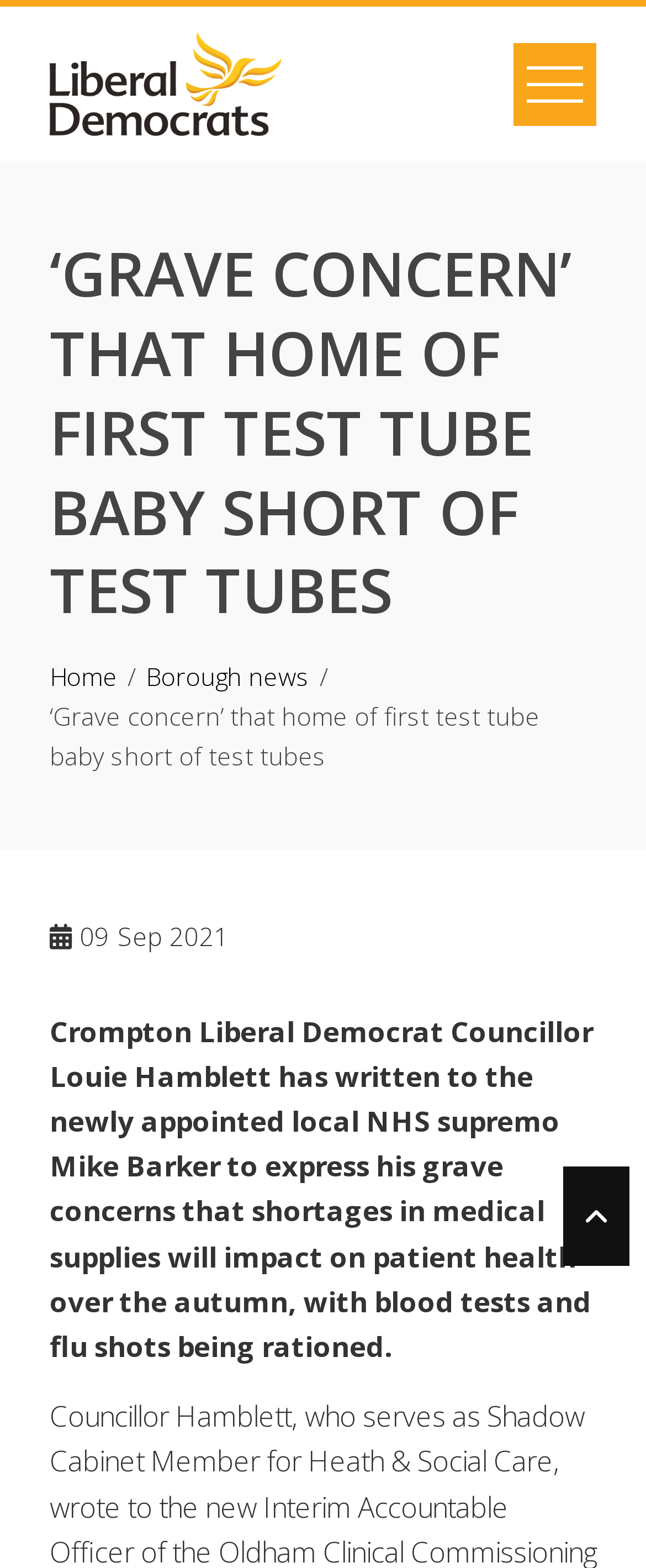Can you find the bounding box coordinates for the UI element given this description: "alt="Saddleworth Liberal Democrats""? Provide the coordinates as four float numbers between 0 and 1: [left, top, right, bottom].

[0.077, 0.039, 0.436, 0.064]